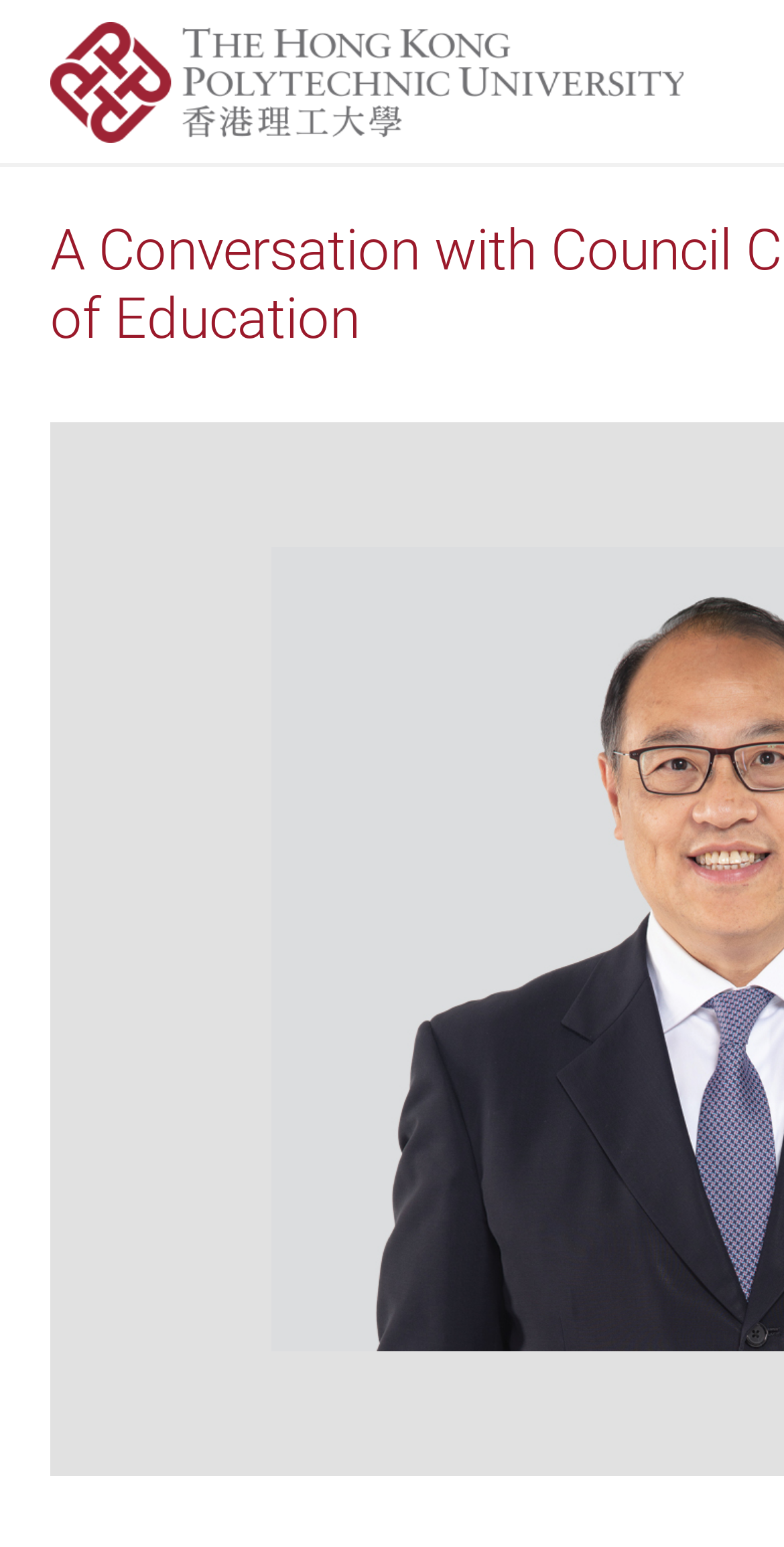Your task is to find and give the main heading text of the webpage.

A Conversation with Council Chairman Dr Lam Tai-fai - Unleashing the Power of Education